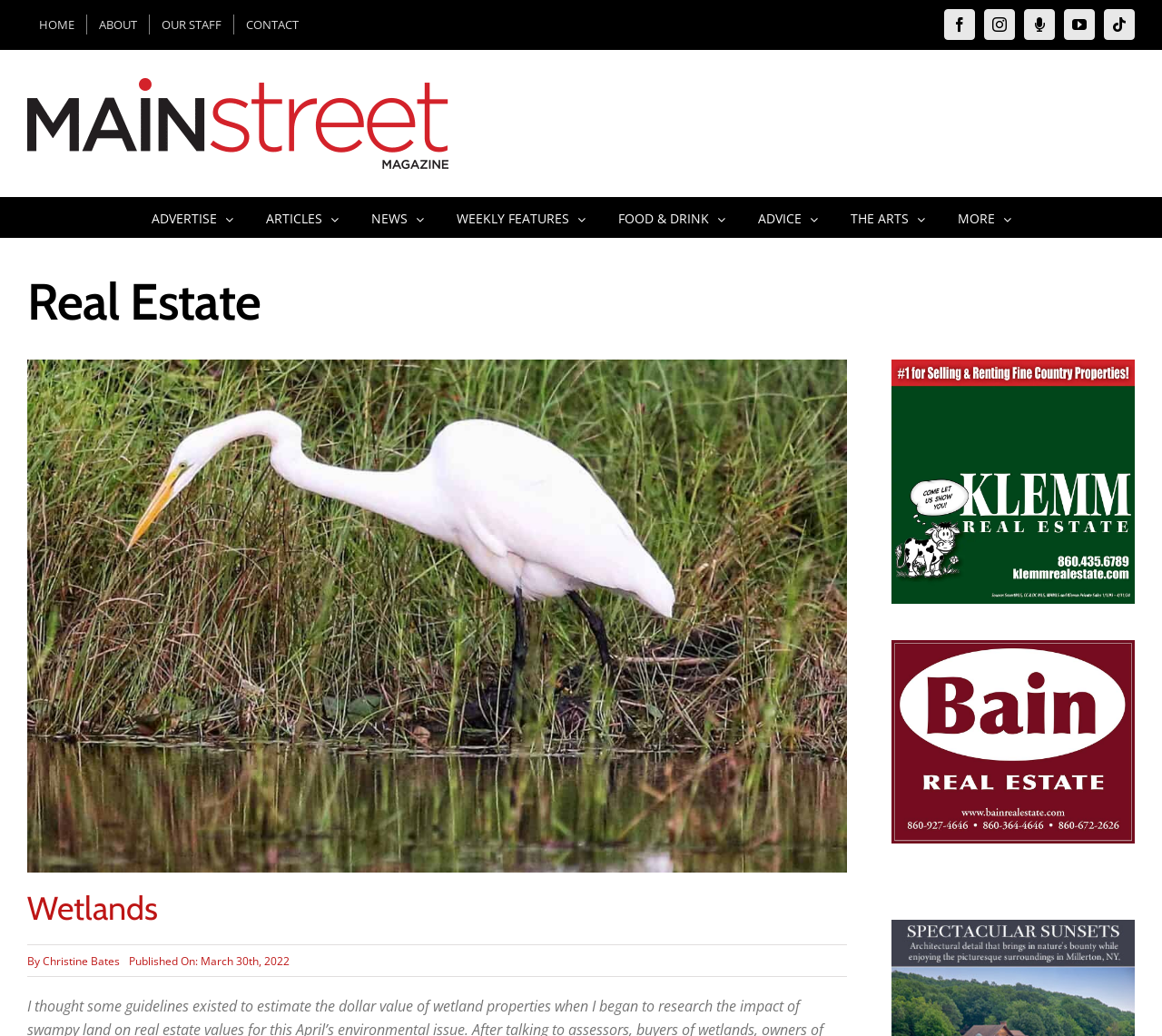Create a detailed narrative of the webpage’s visual and textual elements.

The webpage is titled "Wetlands - Main Street Magazine" and appears to be an article page. At the top, there is a navigation menu with links to "HOME", "ABOUT", "OUR STAFF", and "CONTACT". To the right of these links, there are social media icons for Facebook, Instagram, Moxie Podcast, YouTube, and TikTok.

Below the navigation menu, there is a large logo for Main Street Magazine, which takes up a significant portion of the top section of the page. 

The main content of the page is divided into two sections. On the left, there is a menu with links to various categories, including "ADVERTISE", "ARTICLES", "NEWS", "WEEKLY FEATURES", "FOOD & DRINK", "ADVICE", "THE ARTS", and "MORE". Each of these links has a popup menu.

On the right side of the page, there is a heading that reads "Real Estate", followed by a large image that takes up most of the right side of the page. Below the image, there is a heading that reads "Wetlands". 

The article itself appears to be about the impact of wetlands on real estate values. The author, Christine Bates, is credited at the top of the article, along with the publication date, March 30th, 2022. There are also three links at the bottom of the page, although their purpose is unclear.